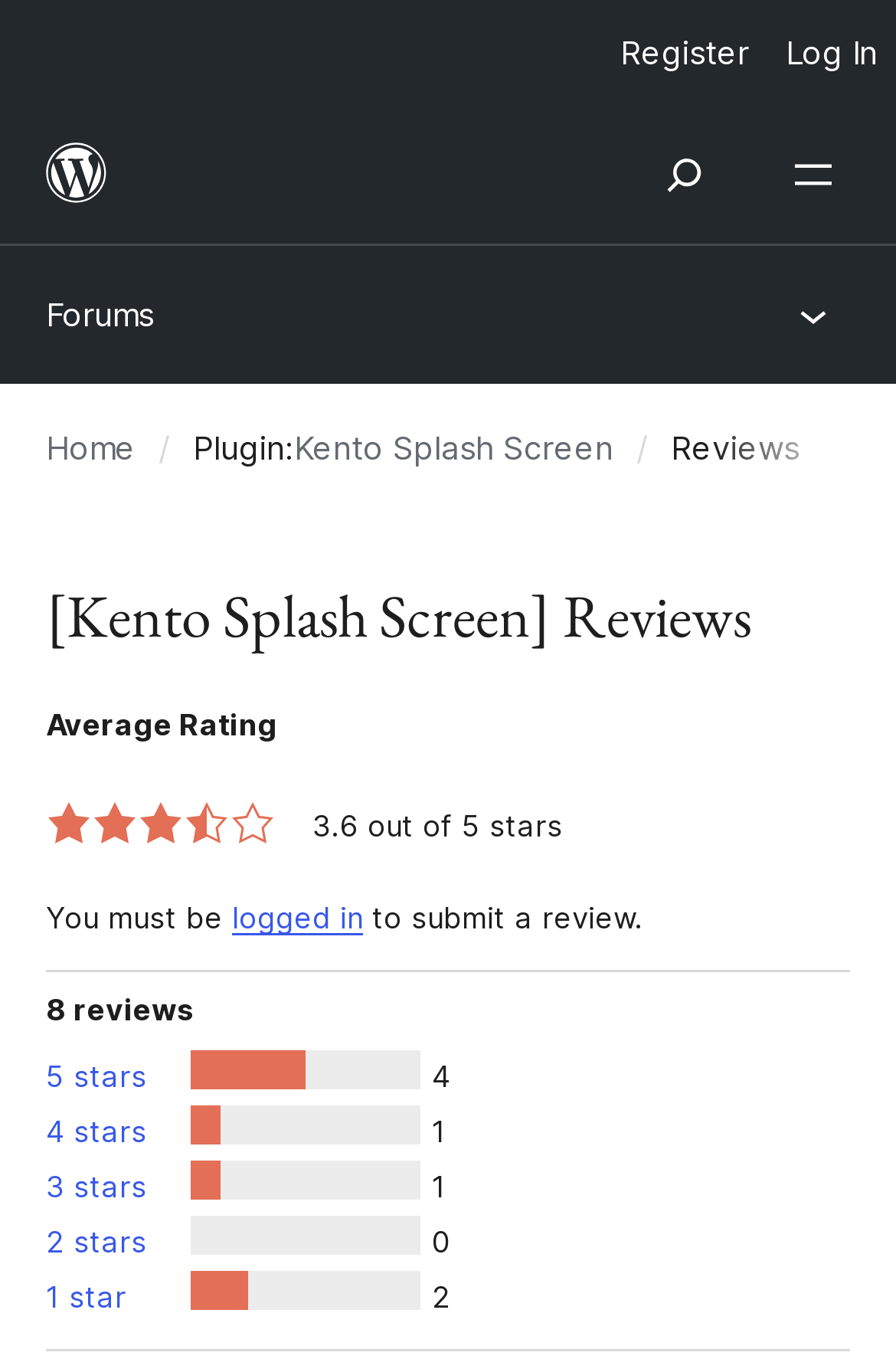What is required to submit a review?
Please craft a detailed and exhaustive response to the question.

I found the requirement to submit a review by looking at the text 'You must be logged in to submit a review.' which is located at the bottom of the page.